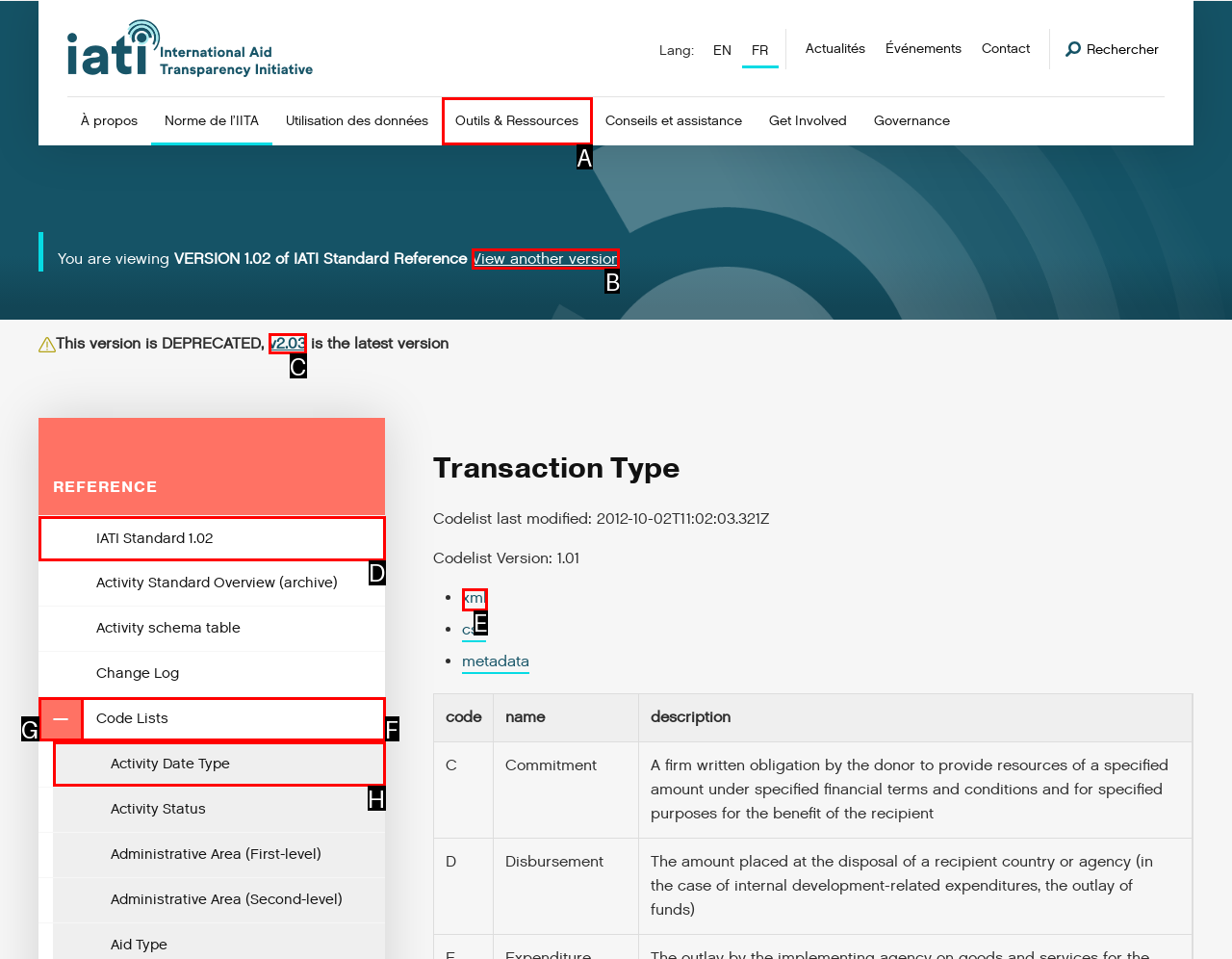Identify the correct UI element to click for this instruction: View another version of IATI Standard Reference
Respond with the appropriate option's letter from the provided choices directly.

B